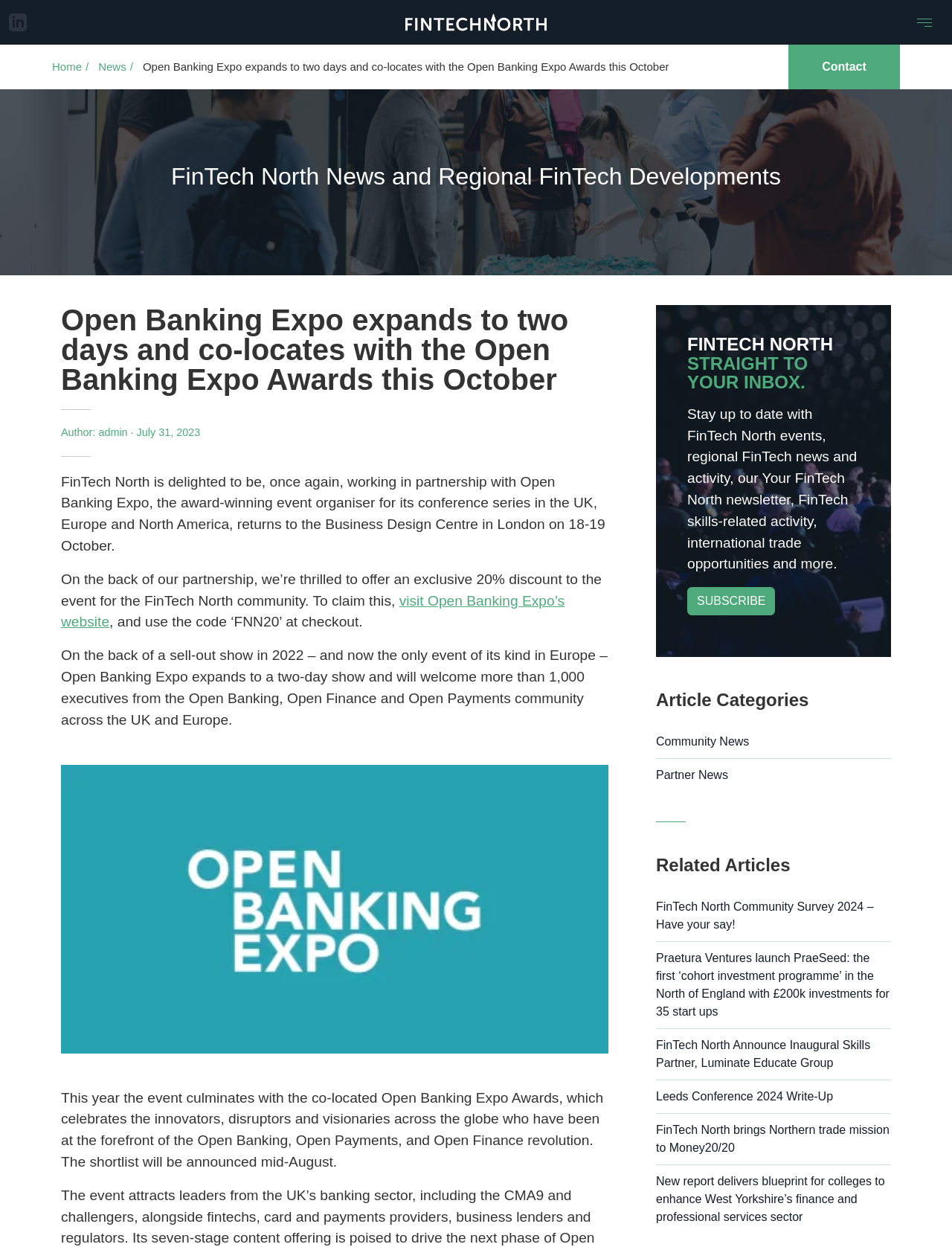Identify the bounding box coordinates of the clickable region required to complete the instruction: "Visit Open Banking Expo's website". The coordinates should be given as four float numbers within the range of 0 and 1, i.e., [left, top, right, bottom].

[0.064, 0.475, 0.593, 0.505]